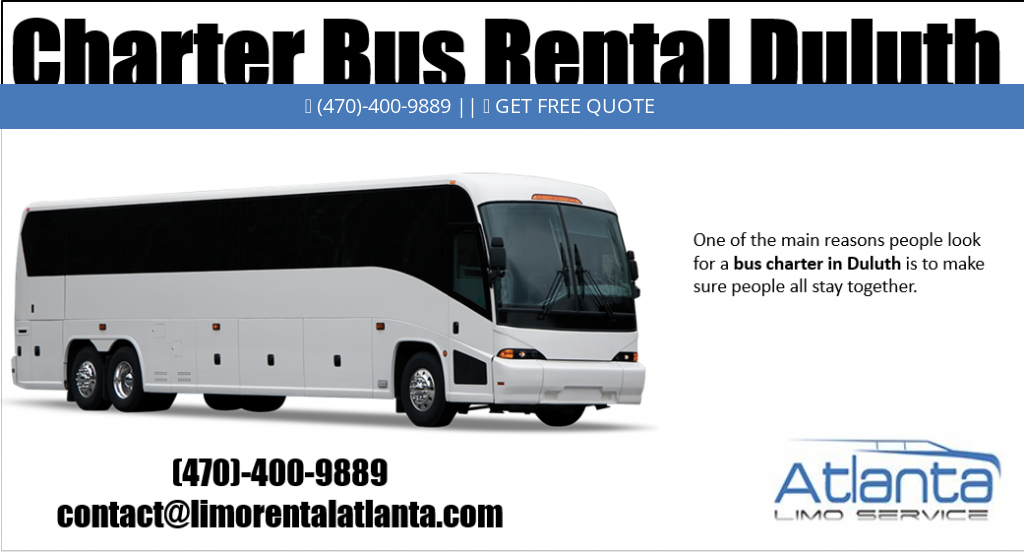Based on what you see in the screenshot, provide a thorough answer to this question: Who is the provider of the charter bus rental service?

The logo of Atlanta Limo Service is featured in the lower right corner of the image, indicating that they are the reputable provider behind this charter bus rental option.